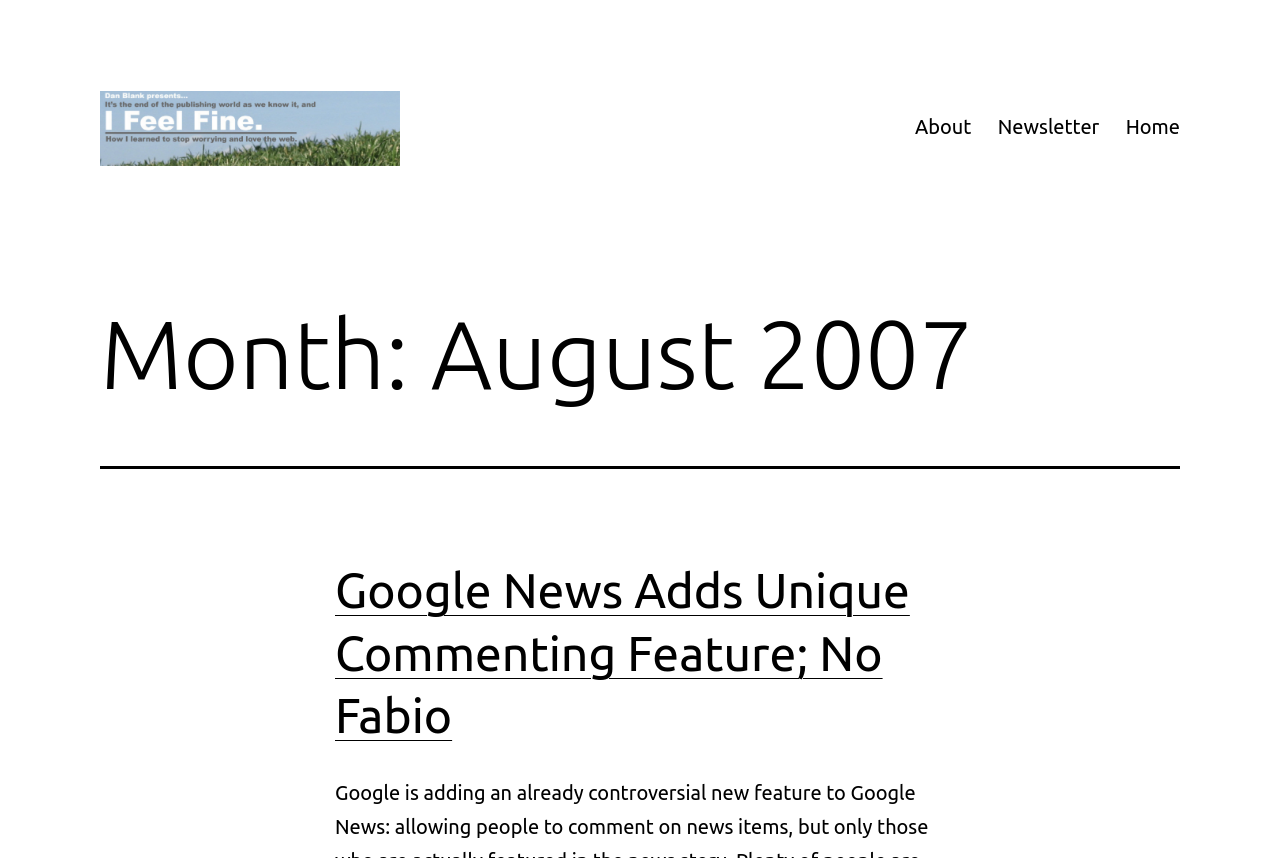Extract the main title from the webpage.

Month: August 2007